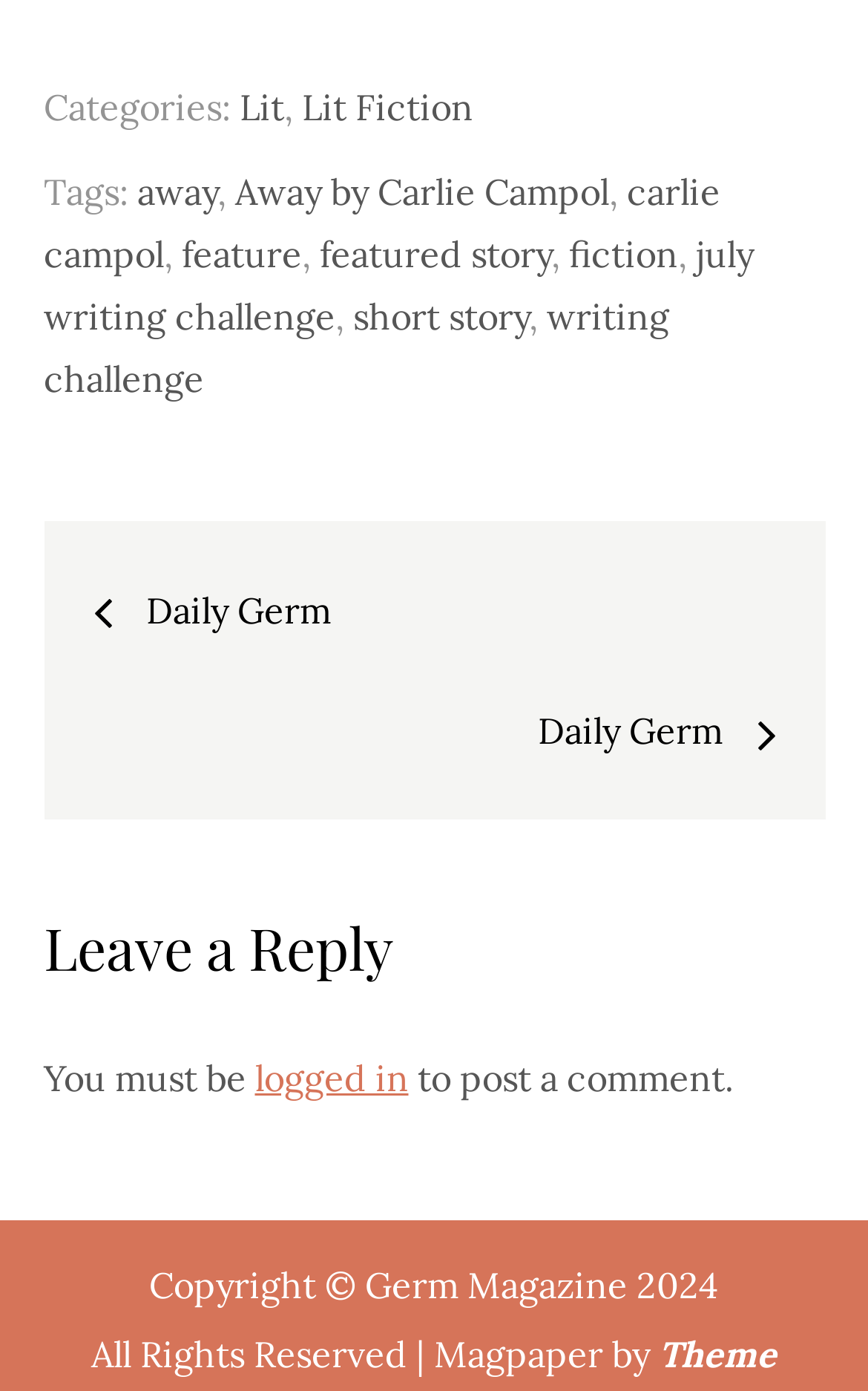Could you provide the bounding box coordinates for the portion of the screen to click to complete this instruction: "View the 'Away by Carlie Campol' story"?

[0.271, 0.122, 0.701, 0.154]